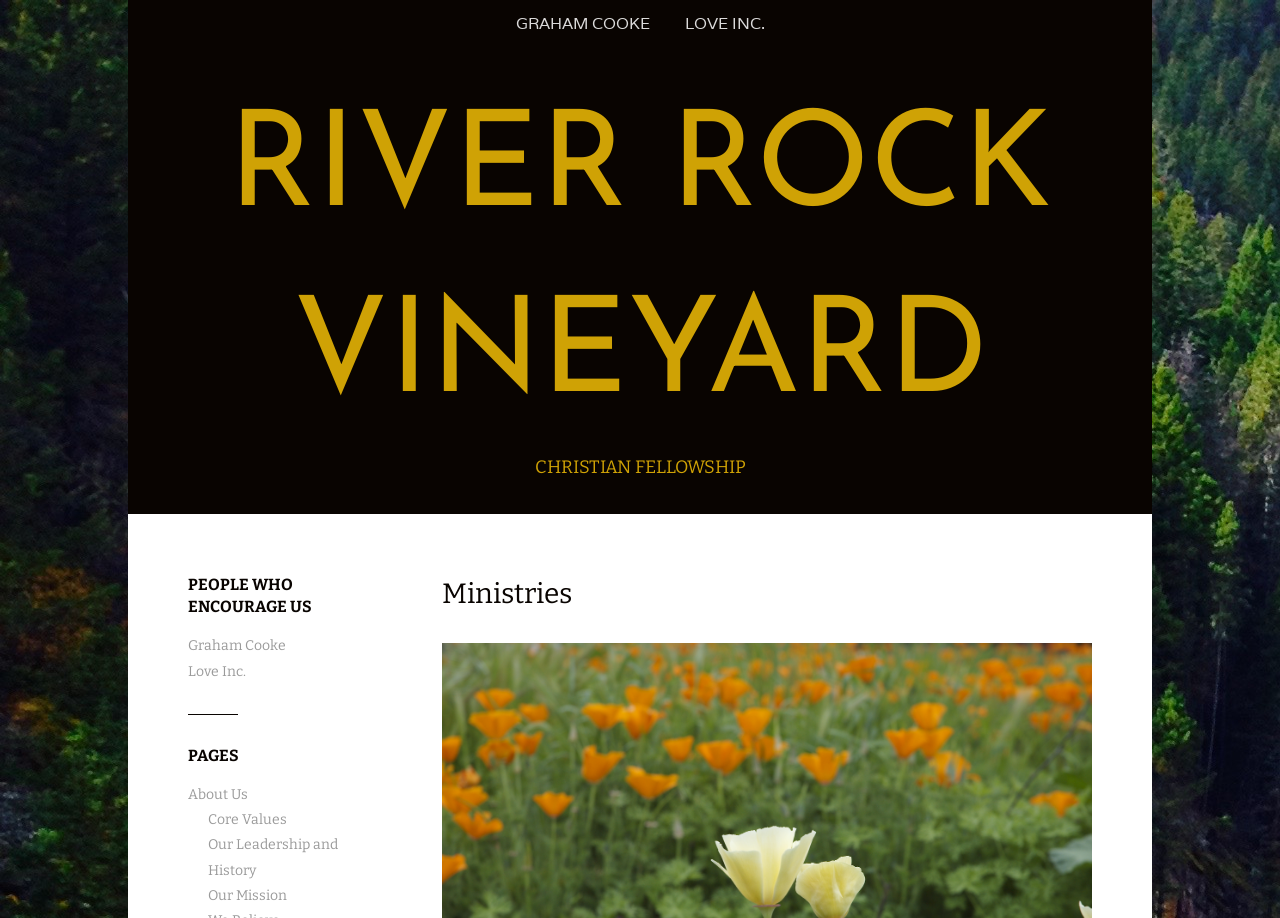Bounding box coordinates must be specified in the format (top-left x, top-left y, bottom-right x, bottom-right y). All values should be floating point numbers between 0 and 1. What are the bounding box coordinates of the UI element described as: Contact us

None